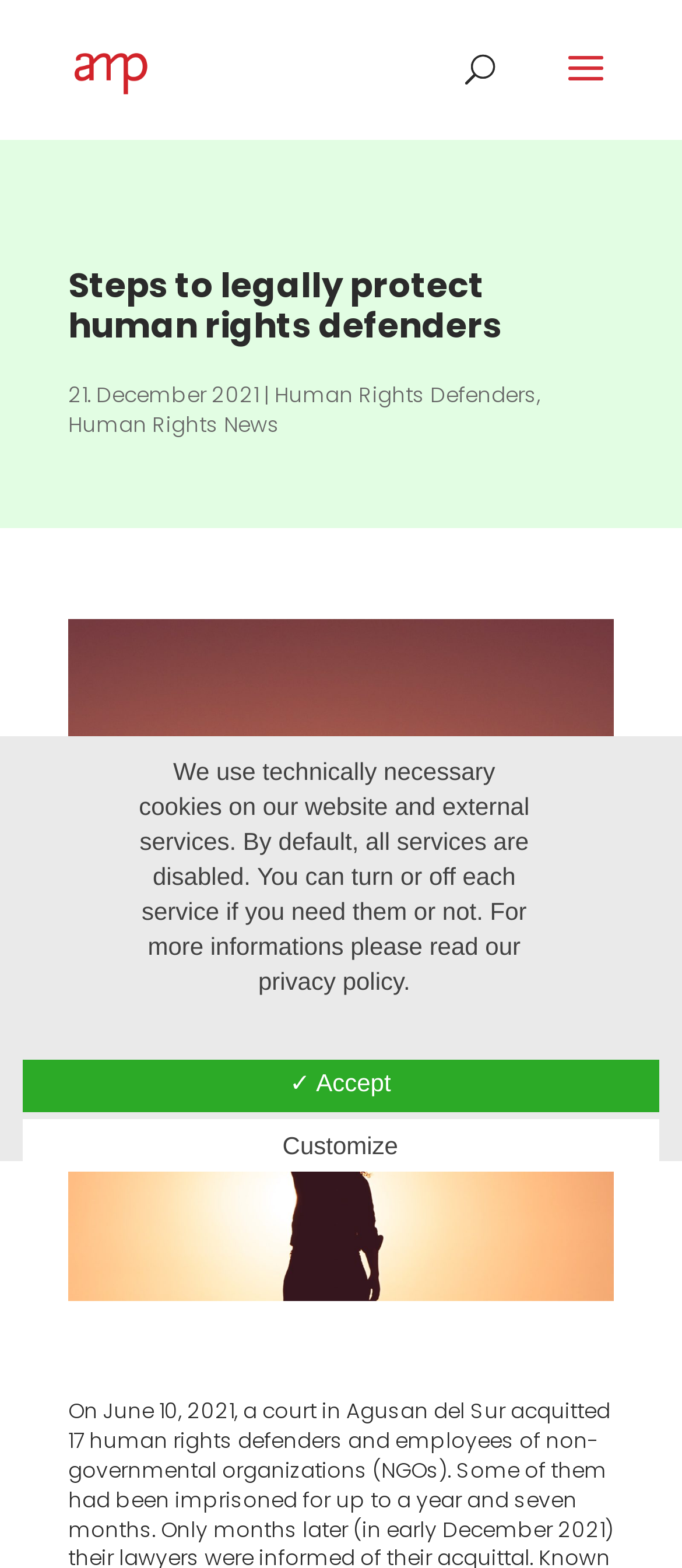Use a single word or phrase to answer the following:
What is the date of the article?

21. December 2021